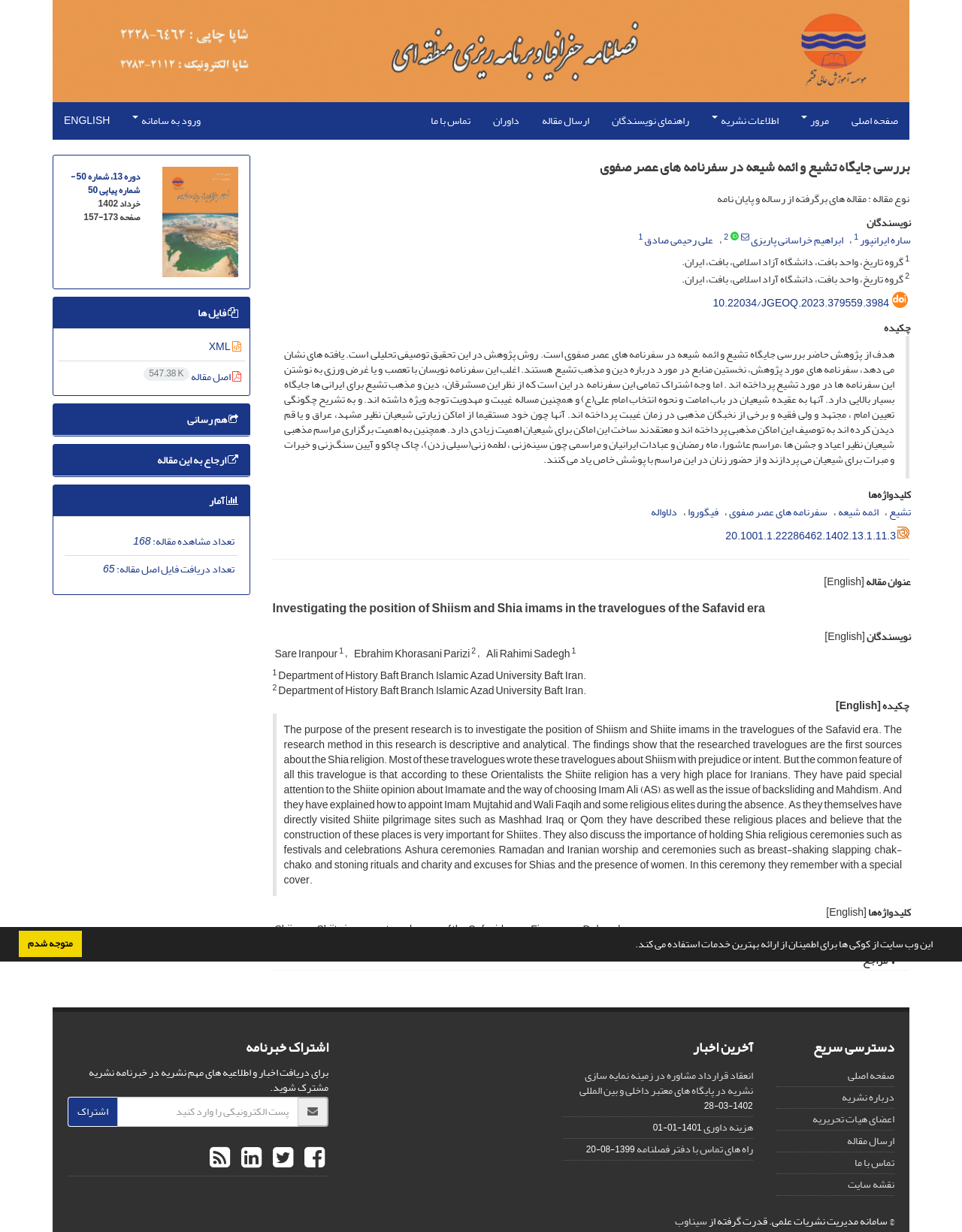What is the DOI of the research?
Based on the content of the image, thoroughly explain and answer the question.

The DOI of the research is mentioned in the webpage, which is '10.22034/JGEOQ.2023.379559.3984'. It is listed under the 'شناسه دیجیتال (DOI)' section.